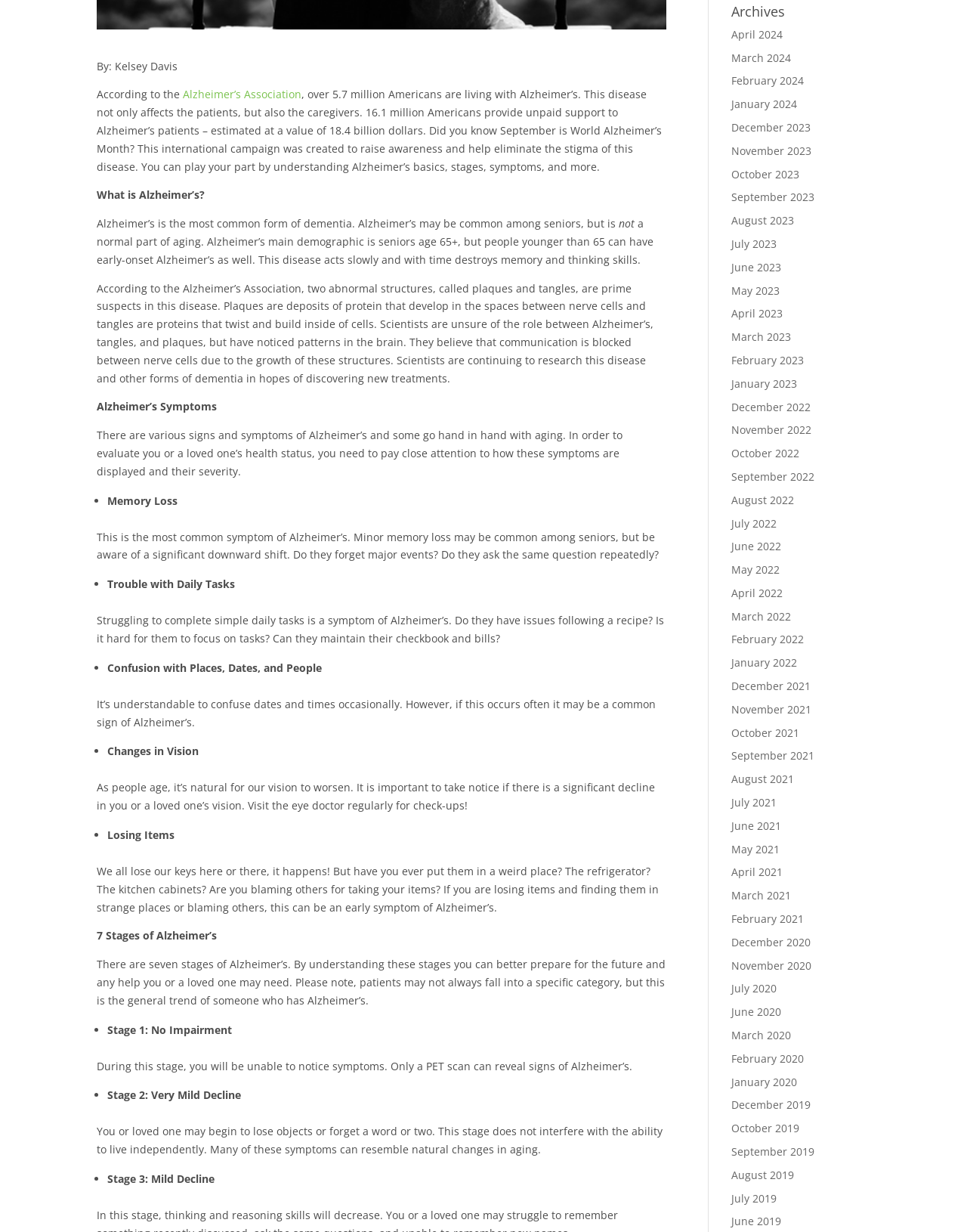Please provide the bounding box coordinates for the UI element as described: "September 2019". The coordinates must be four floats between 0 and 1, represented as [left, top, right, bottom].

[0.756, 0.929, 0.842, 0.941]